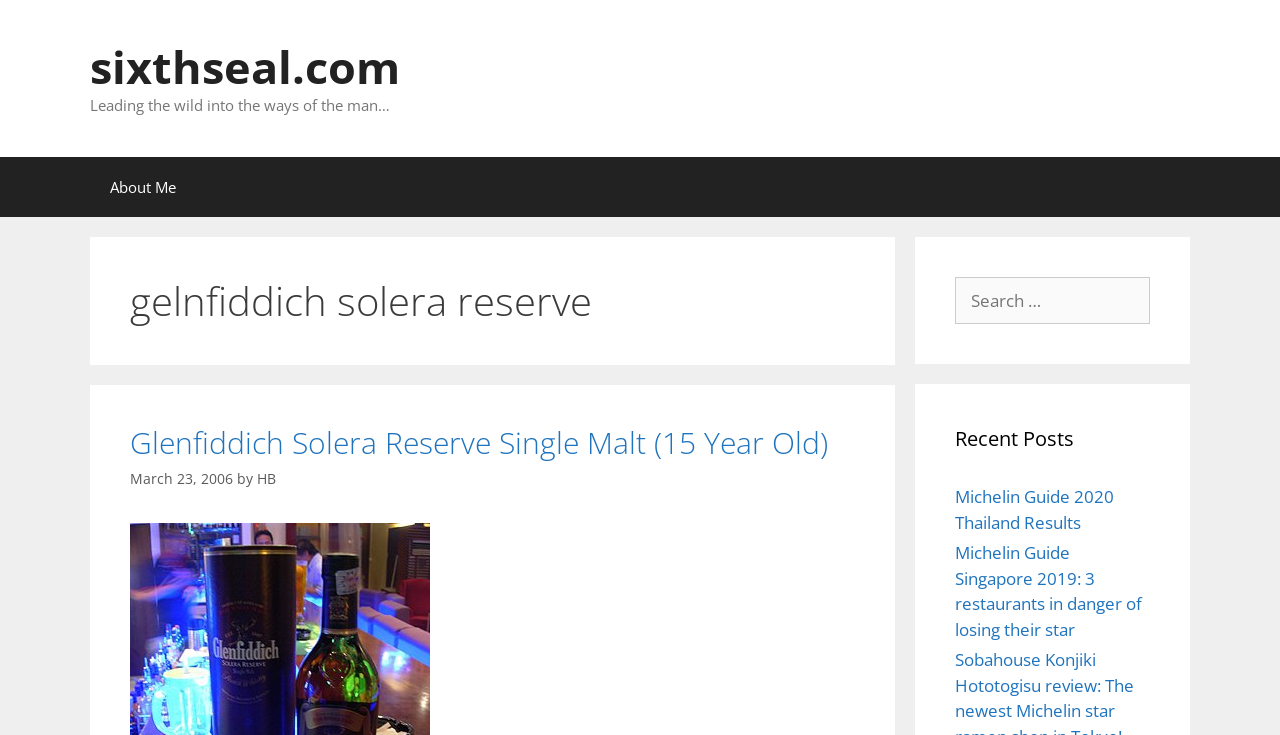What is the primary heading on this webpage?

gelnfiddich solera reserve